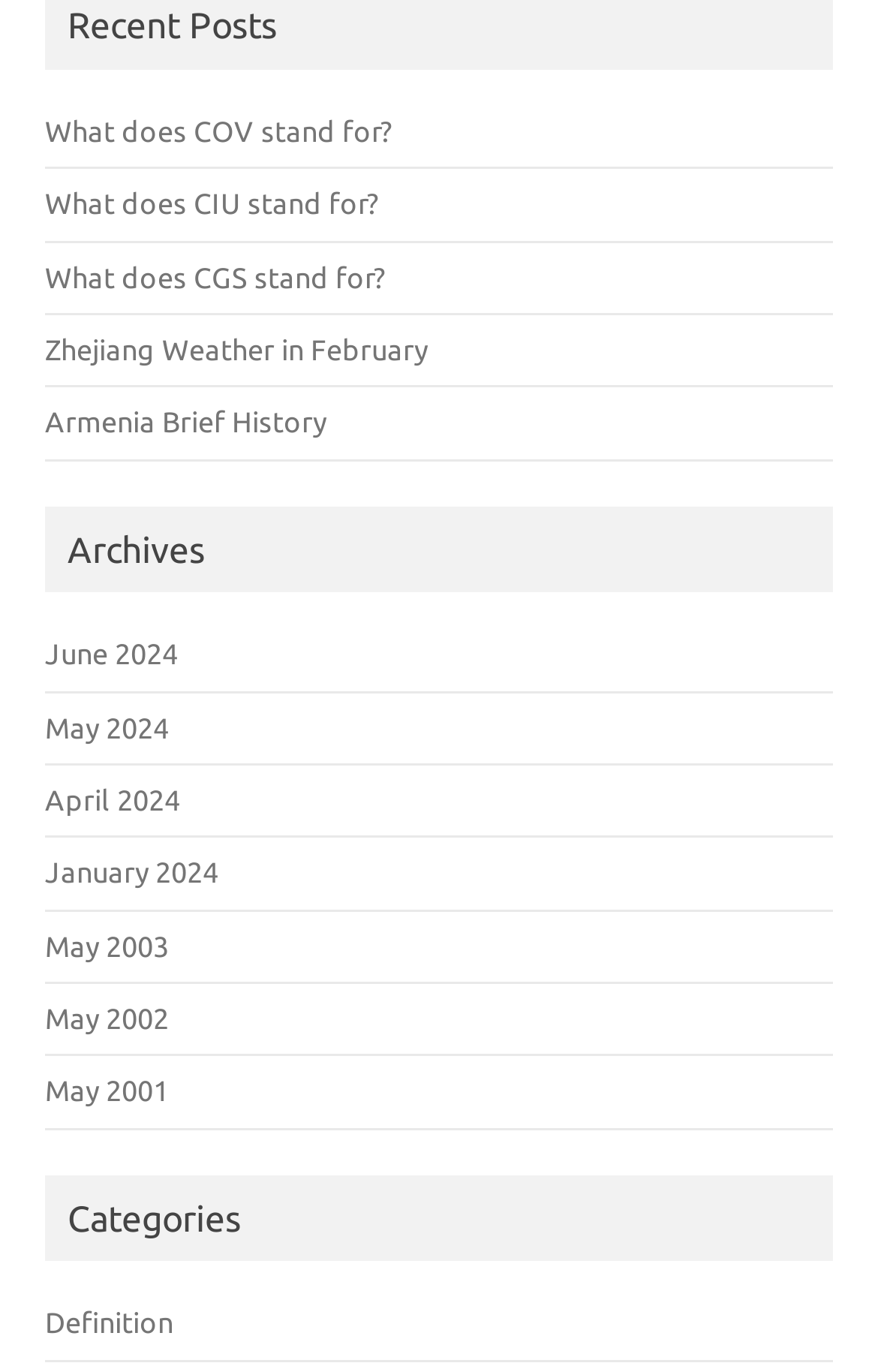What is the most recent month listed in the archives?
Give a single word or phrase as your answer by examining the image.

June 2024